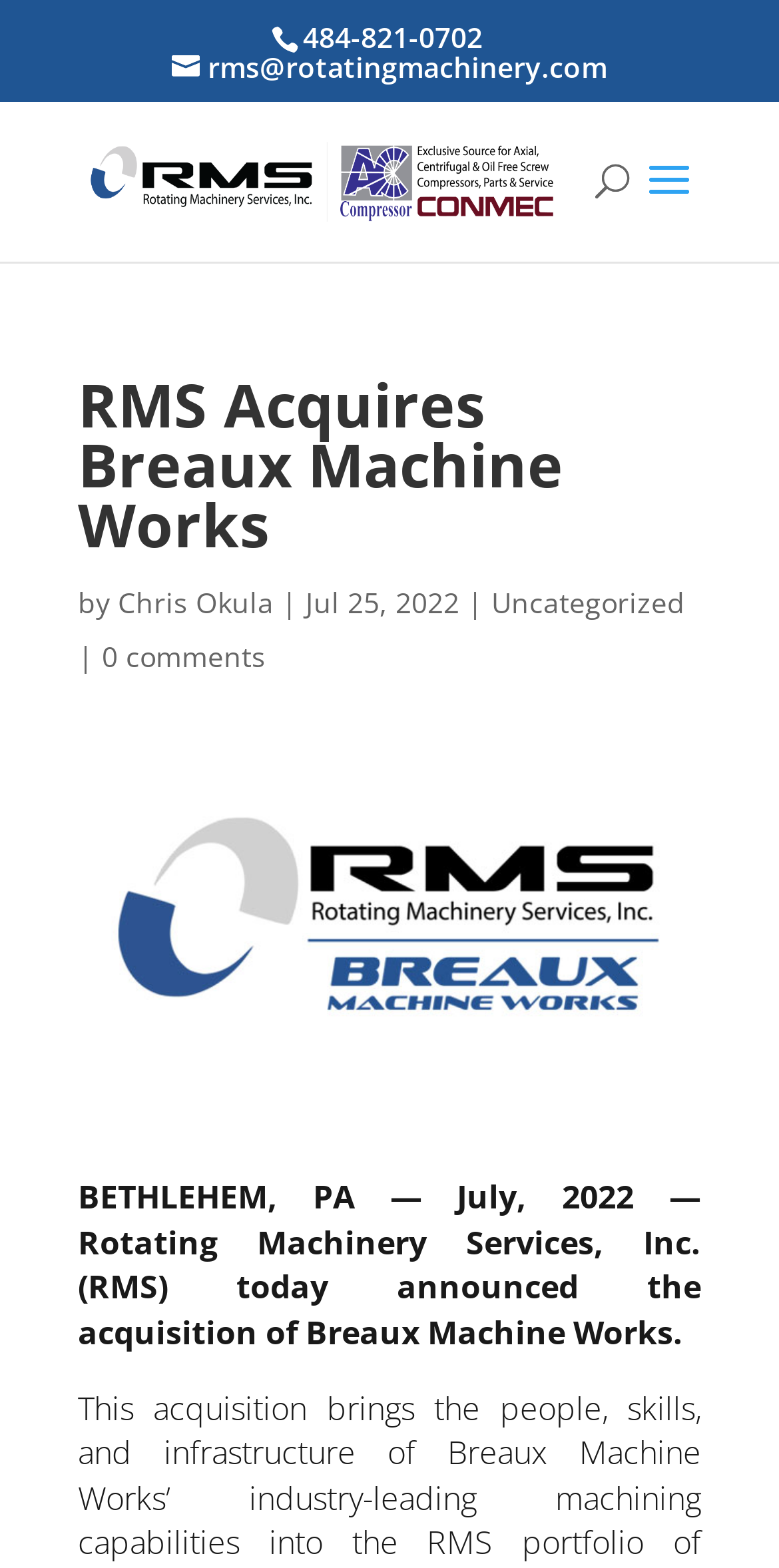Answer succinctly with a single word or phrase:
What is the date of the article?

Jul 25, 2022